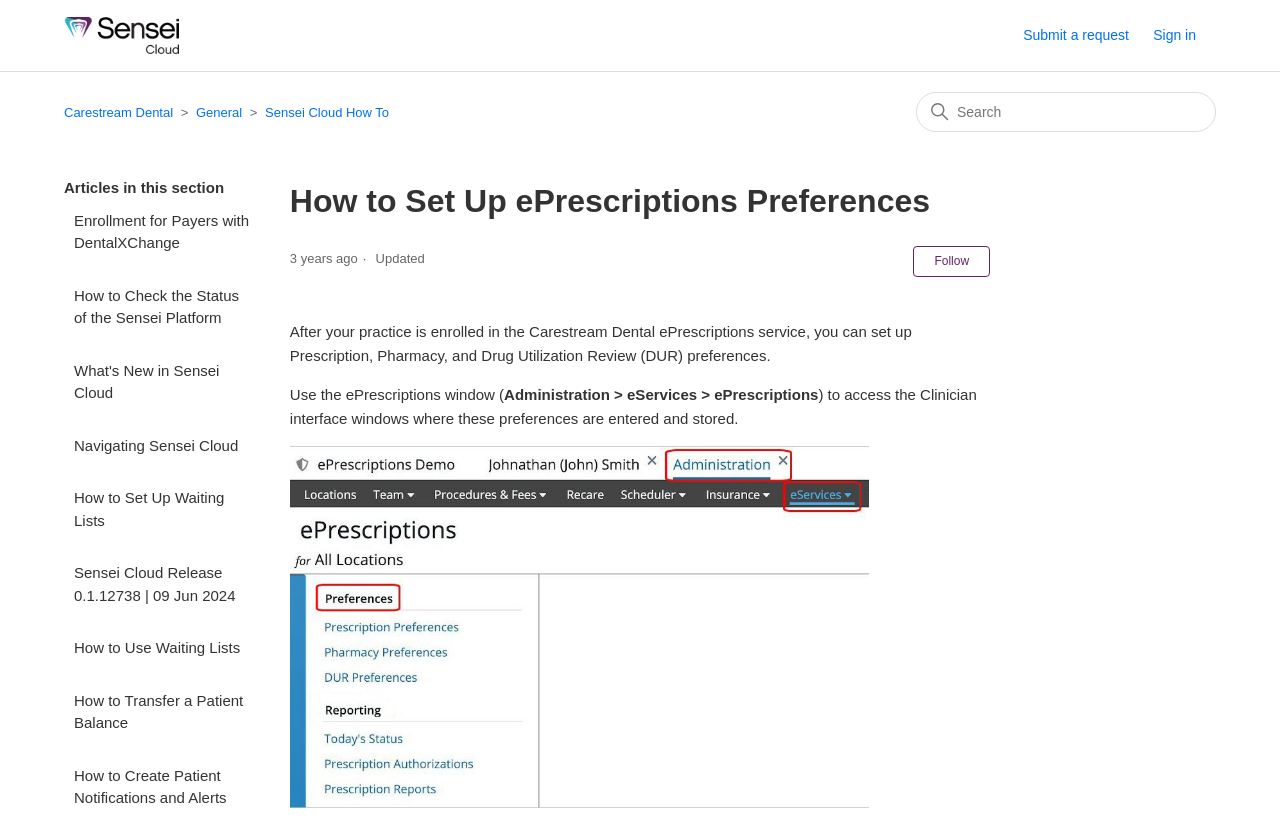What is the topic of the article?
Please answer the question with a detailed and comprehensive explanation.

Based on the webpage content, the article is about setting up ePrescriptions preferences, including Prescription, Pharmacy, and Drug Utilization Review (DUR) preferences, which suggests that the topic of the article is setting up ePrescriptions preferences.